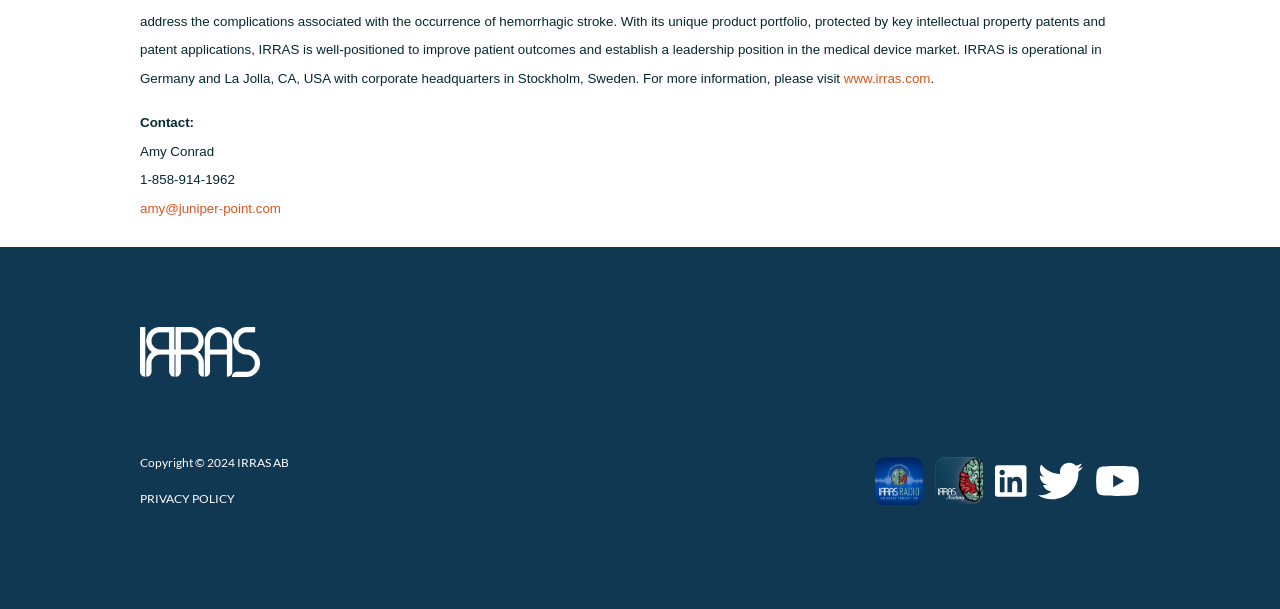Determine the bounding box coordinates for the element that should be clicked to follow this instruction: "email amy@juniper-point.com". The coordinates should be given as four float numbers between 0 and 1, in the format [left, top, right, bottom].

[0.109, 0.331, 0.219, 0.355]